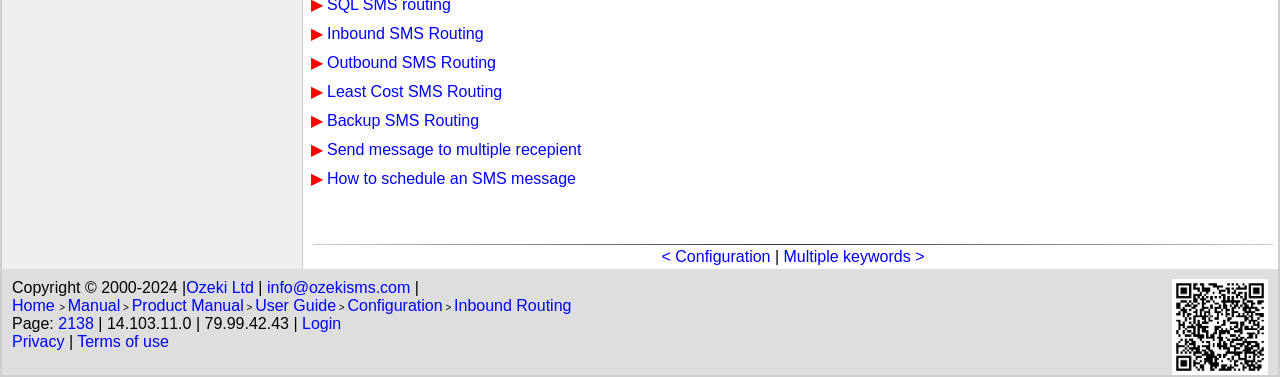What is the purpose of the webpage?
Kindly offer a comprehensive and detailed response to the question.

Based on the links and content on the webpage, it appears to be a configuration page for SMS routing, allowing users to set up and manage different types of SMS routing, such as inbound, outbound, and least cost routing.